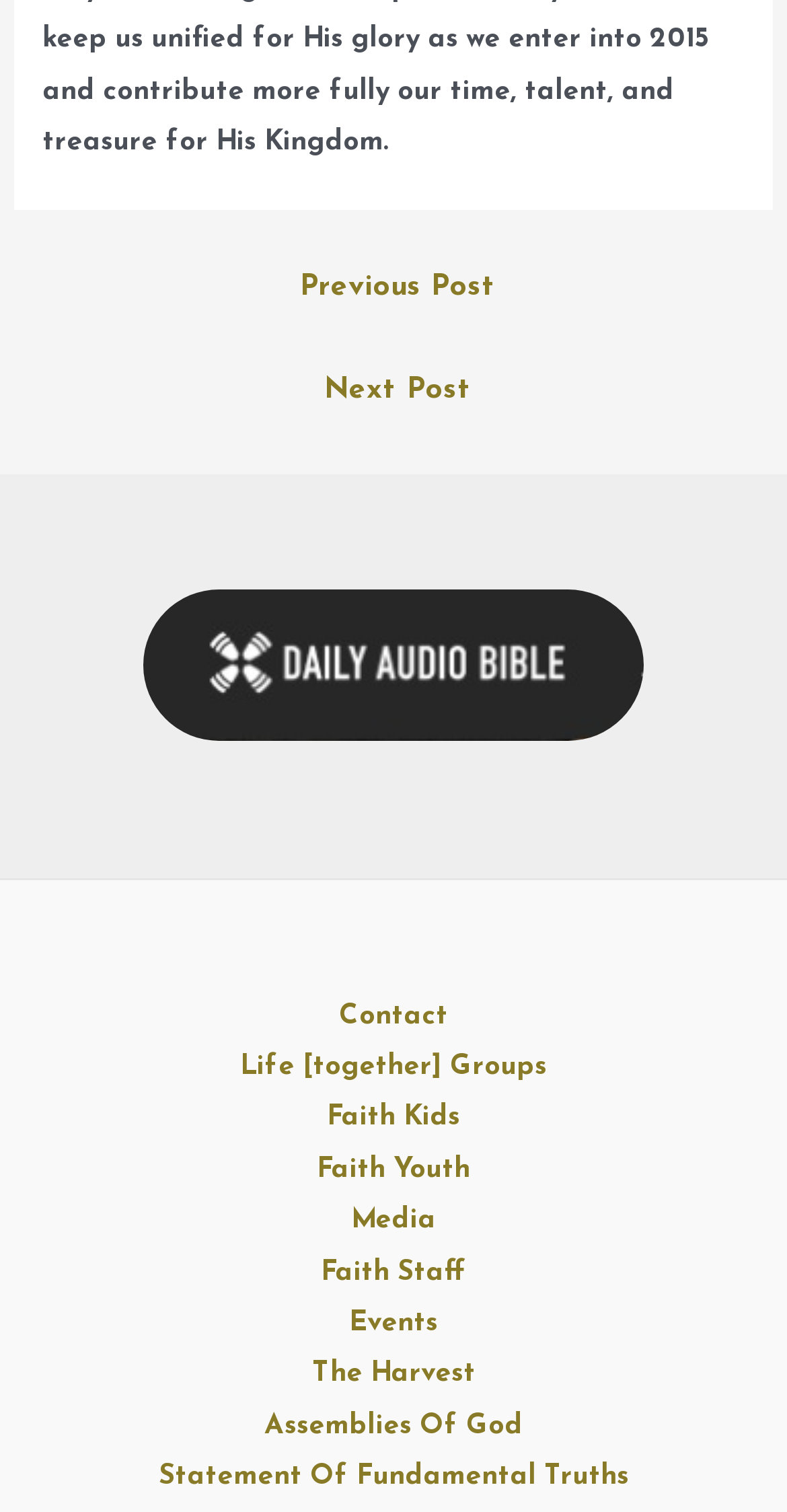Locate the UI element that matches the description The Harvest in the webpage screenshot. Return the bounding box coordinates in the format (top-left x, top-left y, bottom-right x, bottom-right y), with values ranging from 0 to 1.

[0.345, 0.892, 0.655, 0.926]